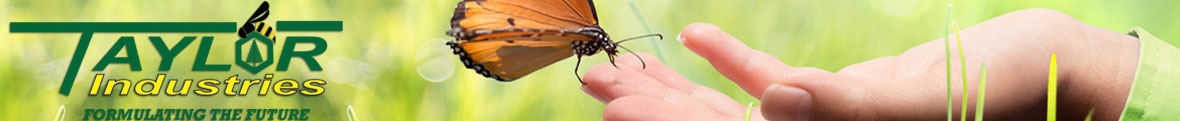What is the focus of the company's products?
Offer a detailed and exhaustive answer to the question.

The tagline 'Formulating Your Future By Harnessing the Power of Green' and the overall imagery of the logo and background suggest that the company's focus is on developing eco-friendly solutions and innovative products that protect our planet and promote health.